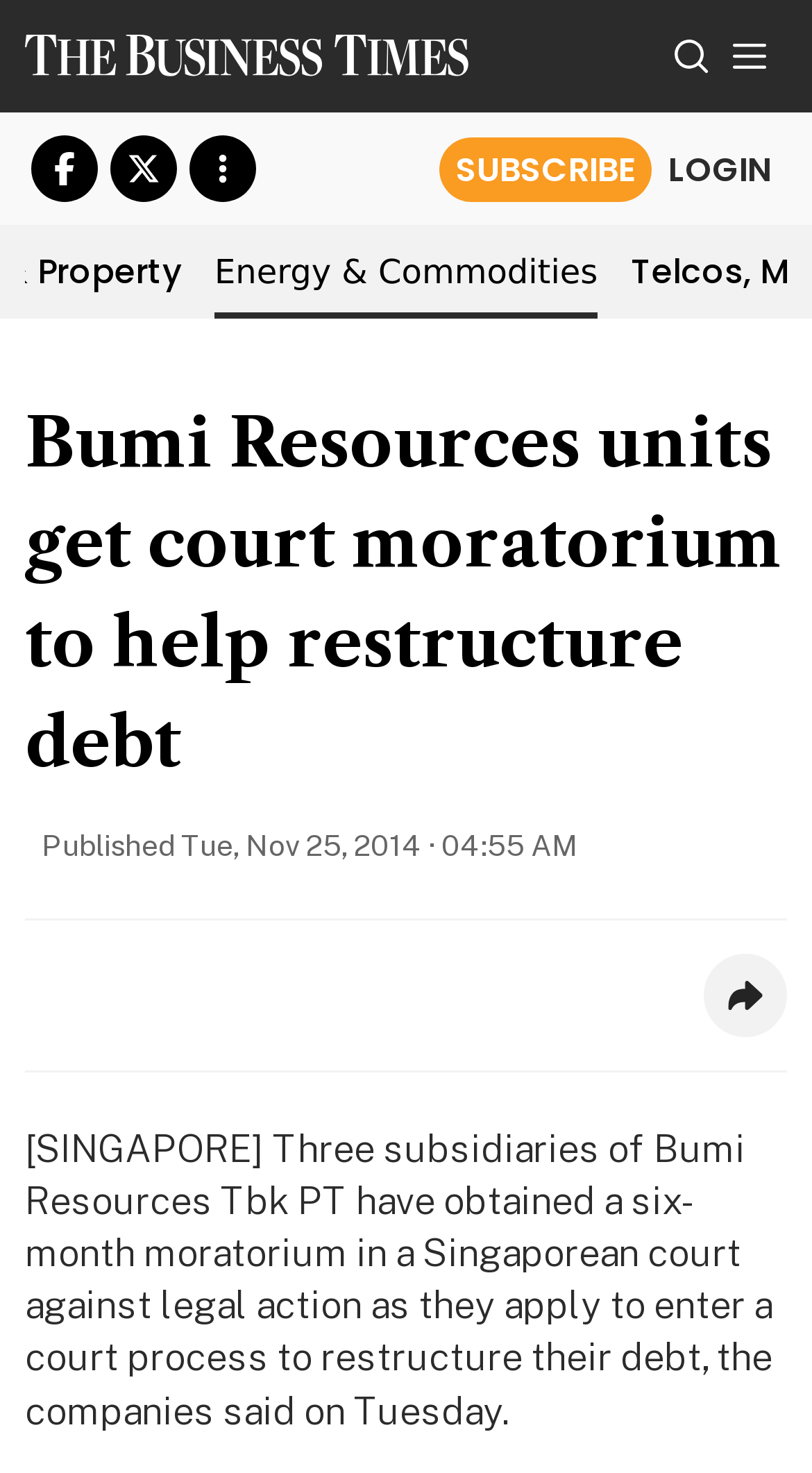Indicate the bounding box coordinates of the element that must be clicked to execute the instruction: "Share on Facebook". The coordinates should be given as four float numbers between 0 and 1, i.e., [left, top, right, bottom].

[0.038, 0.092, 0.121, 0.137]